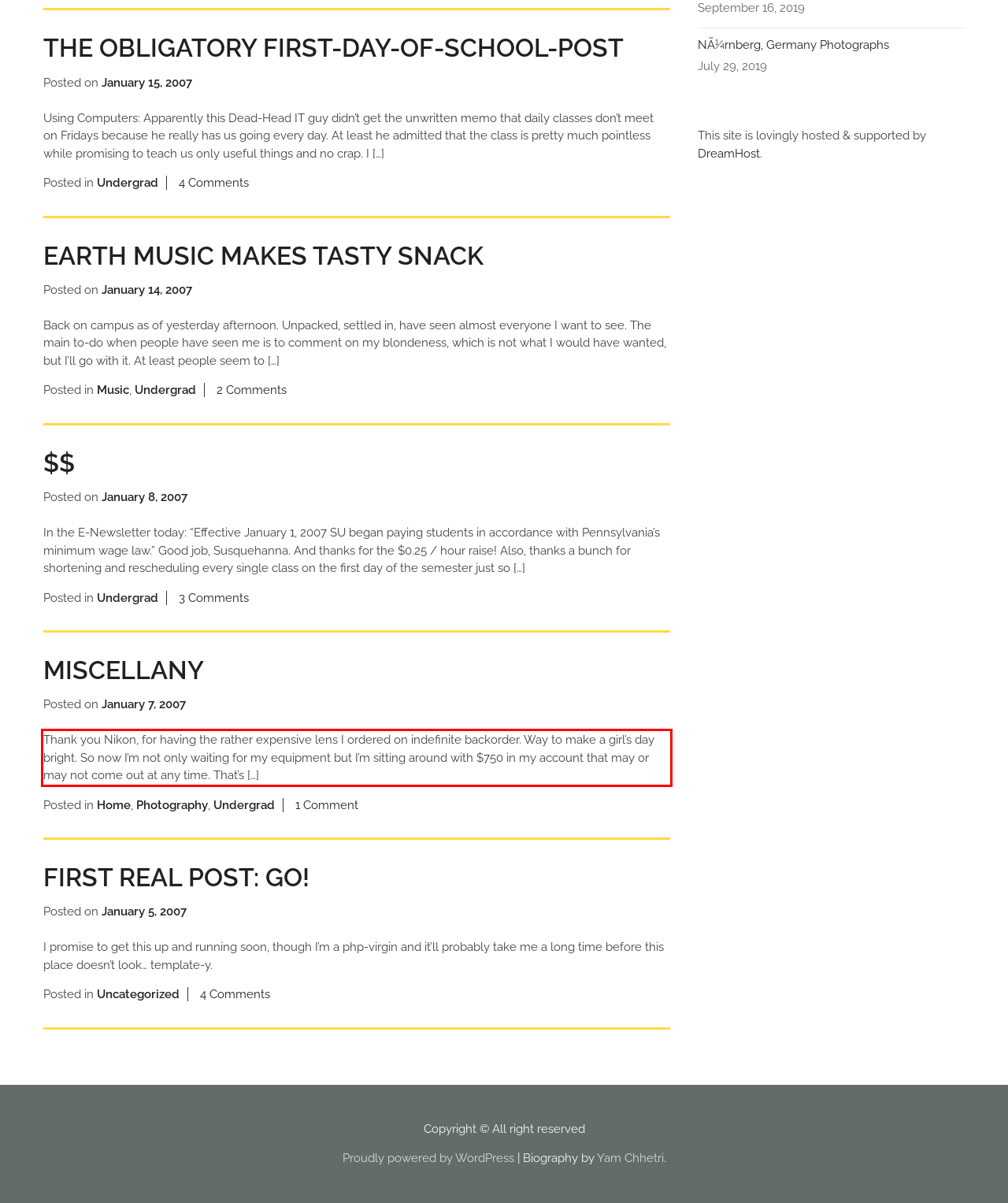Please examine the webpage screenshot and extract the text within the red bounding box using OCR.

Thank you Nikon, for having the rather expensive lens I ordered on indefinite backorder. Way to make a girl’s day bright. So now I’m not only waiting for my equipment but I’m sitting around with $750 in my account that may or may not come out at any time. That’s […]